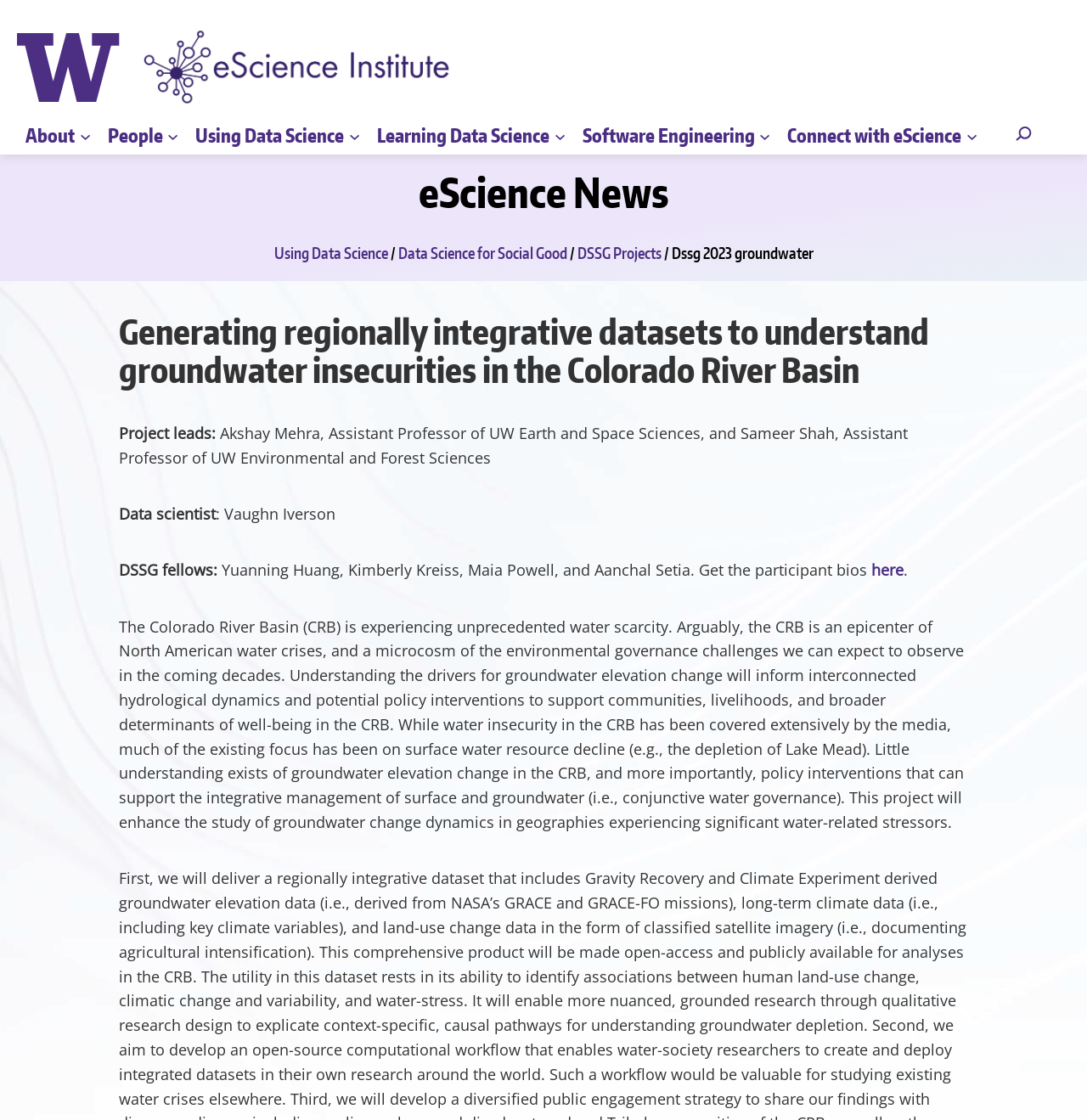Could you determine the bounding box coordinates of the clickable element to complete the instruction: "Learn more about DSSG Projects"? Provide the coordinates as four float numbers between 0 and 1, i.e., [left, top, right, bottom].

[0.531, 0.217, 0.611, 0.234]